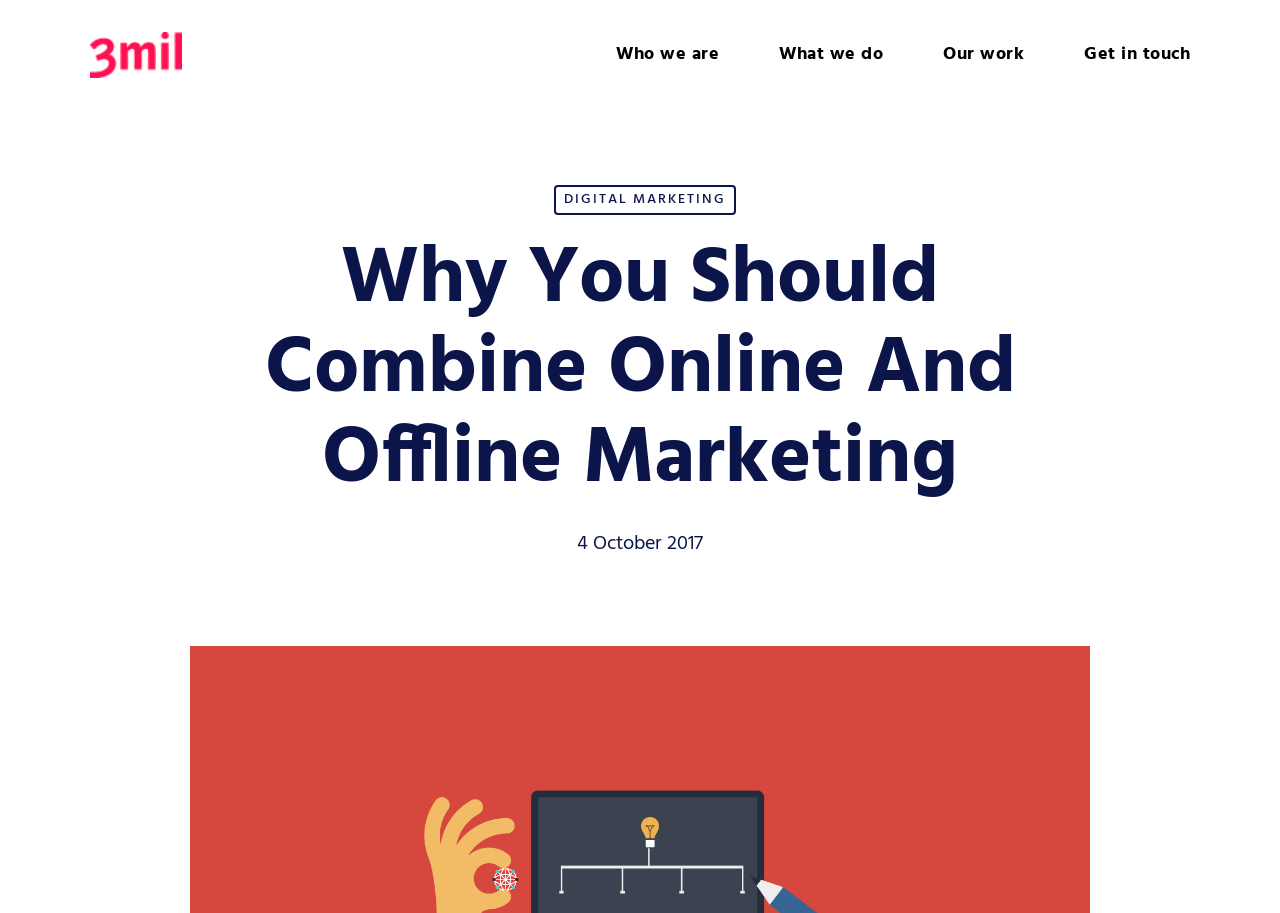What is the category of the post?
Based on the image, provide a one-word or brief-phrase response.

DIGITAL MARKETING